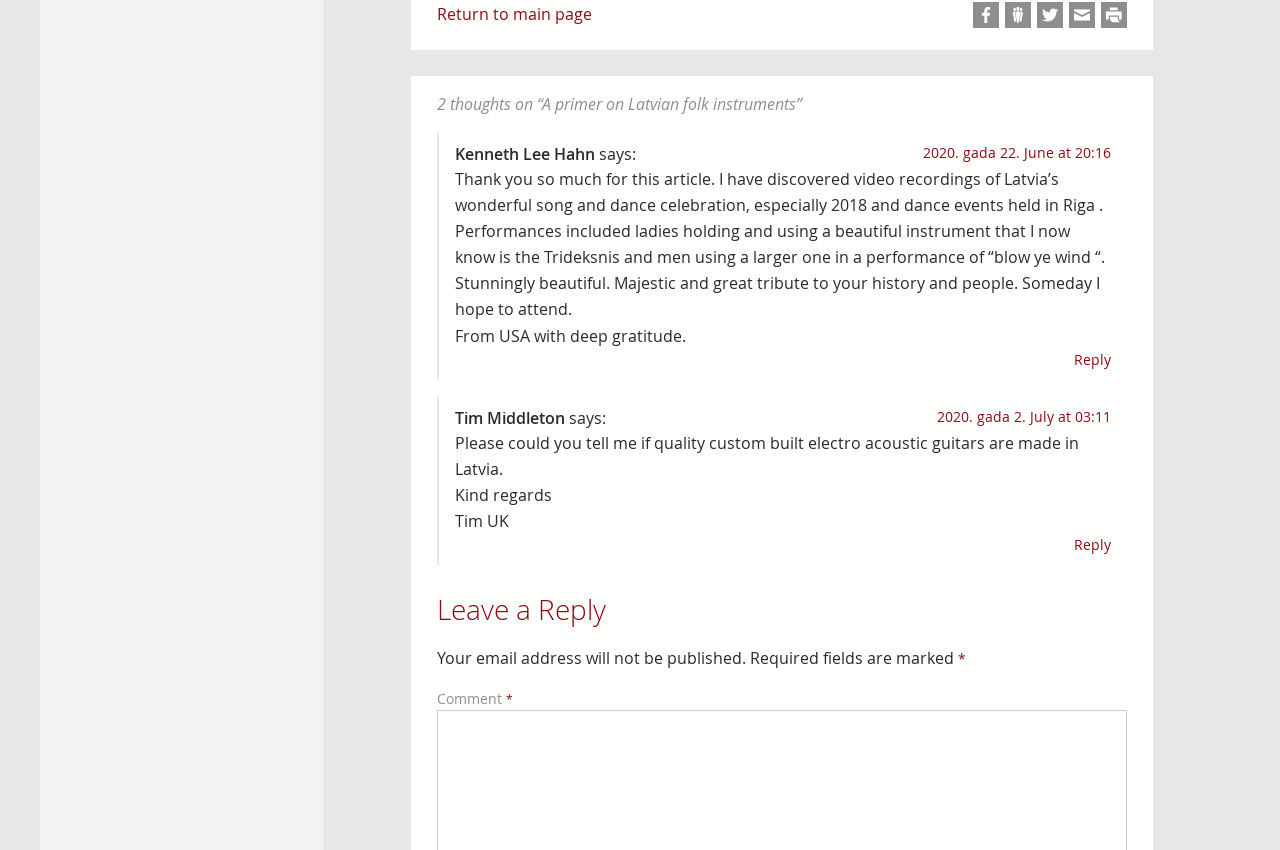Specify the bounding box coordinates of the area to click in order to execute this command: 'Reply to Tim Middleton'. The coordinates should consist of four float numbers ranging from 0 to 1, and should be formatted as [left, top, right, bottom].

[0.839, 0.63, 0.868, 0.652]